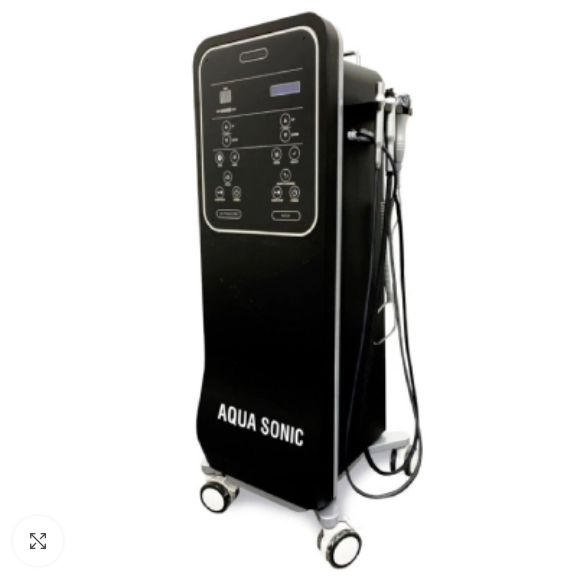Provide an in-depth description of the image.

The image showcases the Nano Facial AQUA SONIC Skin Rejuvenation Device, a state-of-the-art piece of equipment designed for advanced skin care treatments. This sleek, black machine features a user-friendly control panel adorned with various buttons for different functions, ideal for customizing treatments to individual skin needs. Equipped with wheels for easy mobility, it allows skincare professionals to seamlessly maneuver it within a treatment room. The device utilizes innovative nano vibration technology to enhance the absorption of active ingredients during skin treatment sessions, promising results such as skin rejuvenation and improved collagen remodeling. This cutting-edge device is essential for any modern skincare practice, especially within the UAE market.